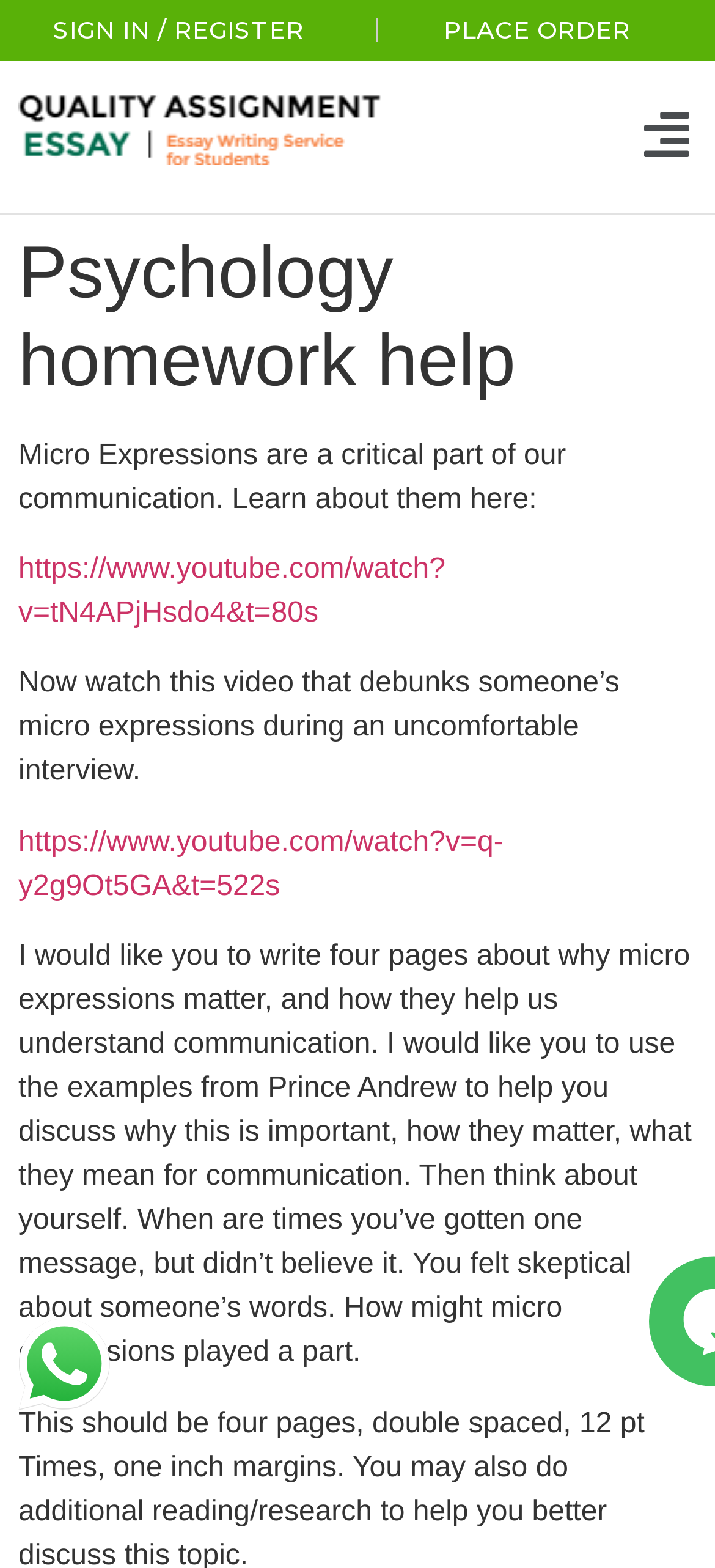How many images are on the webpage?
Using the image provided, answer with just one word or phrase.

2